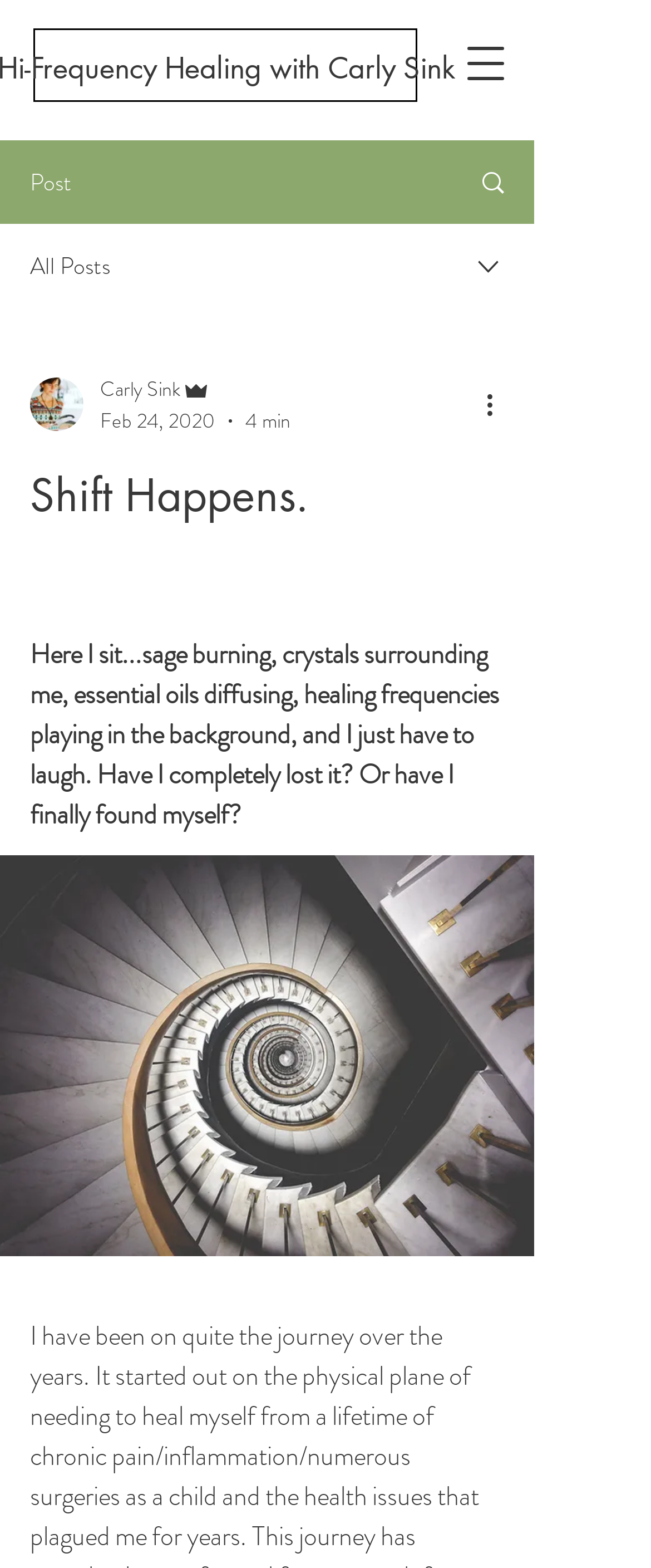Please give a concise answer to this question using a single word or phrase: 
What is the theme of the post?

Spirituality